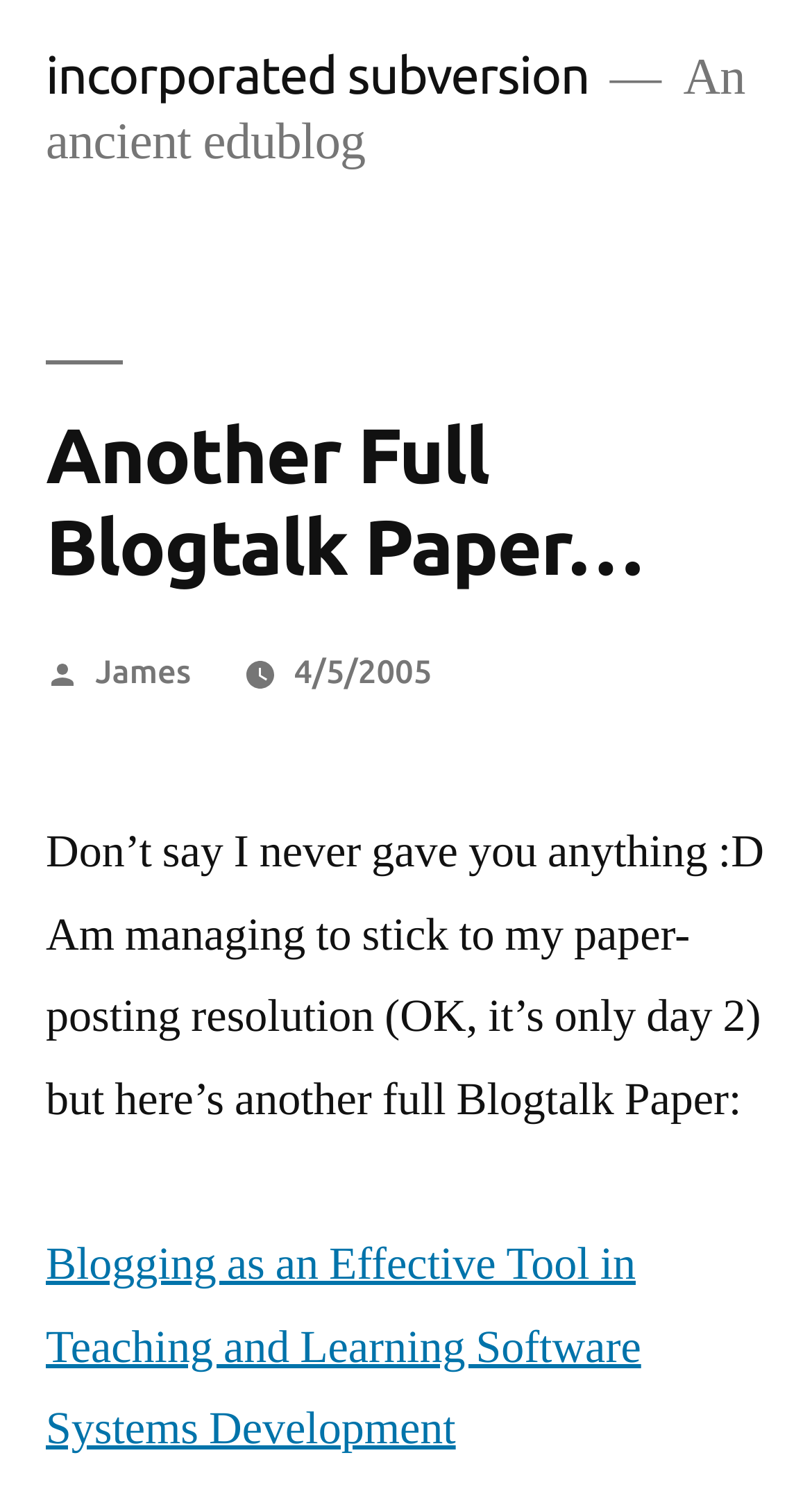Who is the author of the blog post?
Using the image provided, answer with just one word or phrase.

James